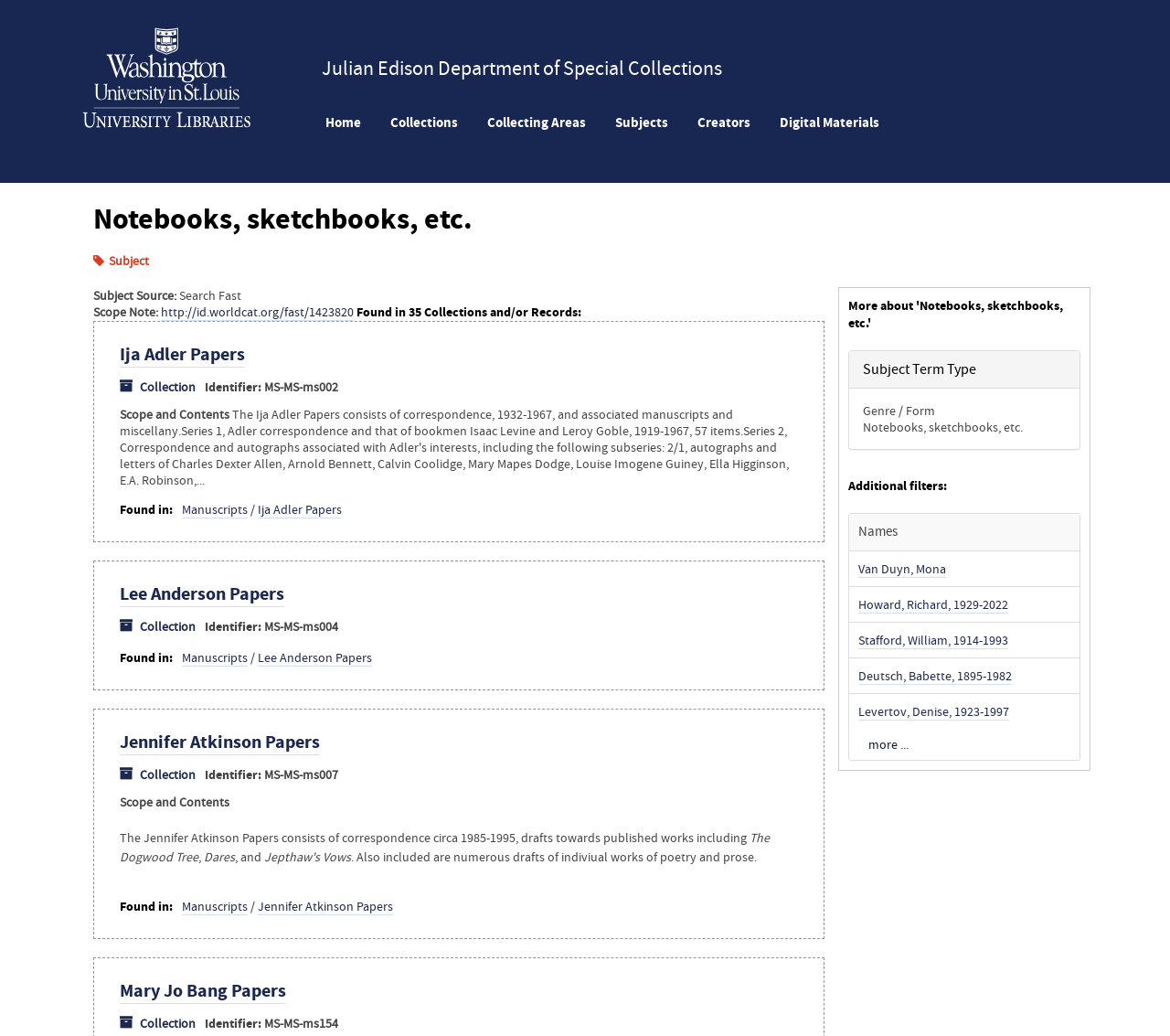What is the identifier for the 'Ija Adler Papers' collection?
Please provide a comprehensive answer to the question based on the webpage screenshot.

The question asks for the identifier of the 'Ija Adler Papers' collection. By looking at the webpage, we can find the text 'Identifier: MS-MS-ms002' which answers the question.